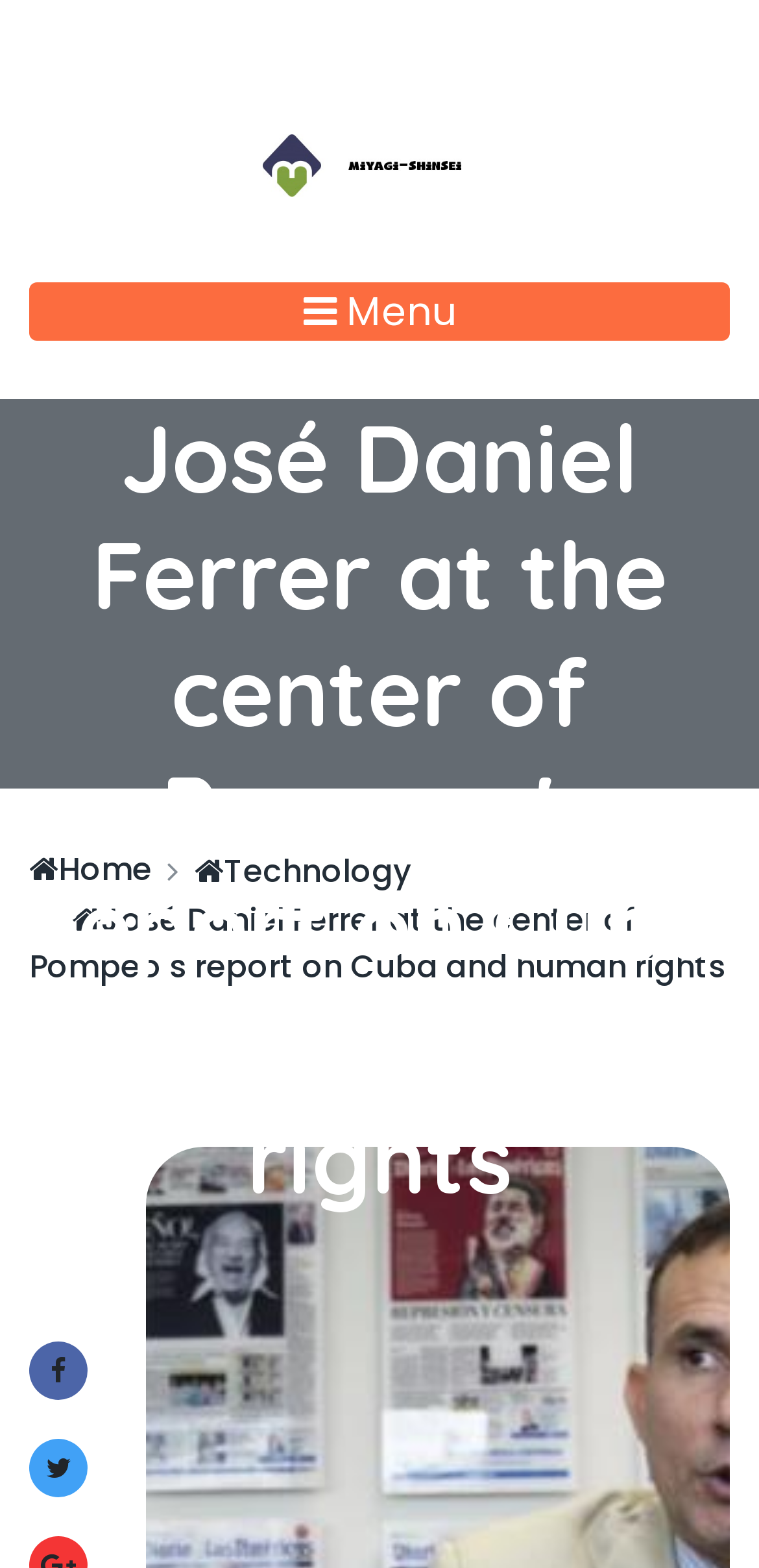What is the position of the image on the webpage?
By examining the image, provide a one-word or phrase answer.

Top center